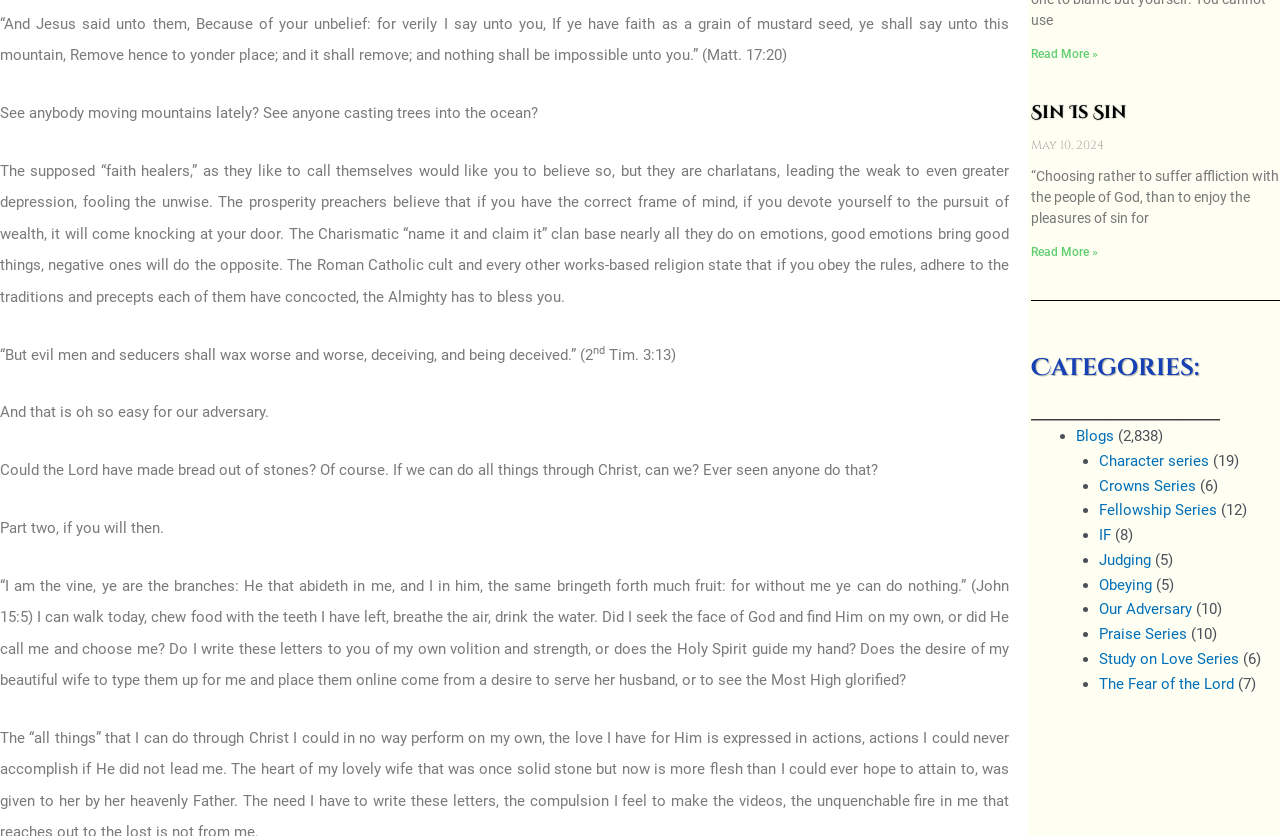Please predict the bounding box coordinates (top-left x, top-left y, bottom-right x, bottom-right y) for the UI element in the screenshot that fits the description: Study on Love Series

[0.858, 0.777, 0.968, 0.799]